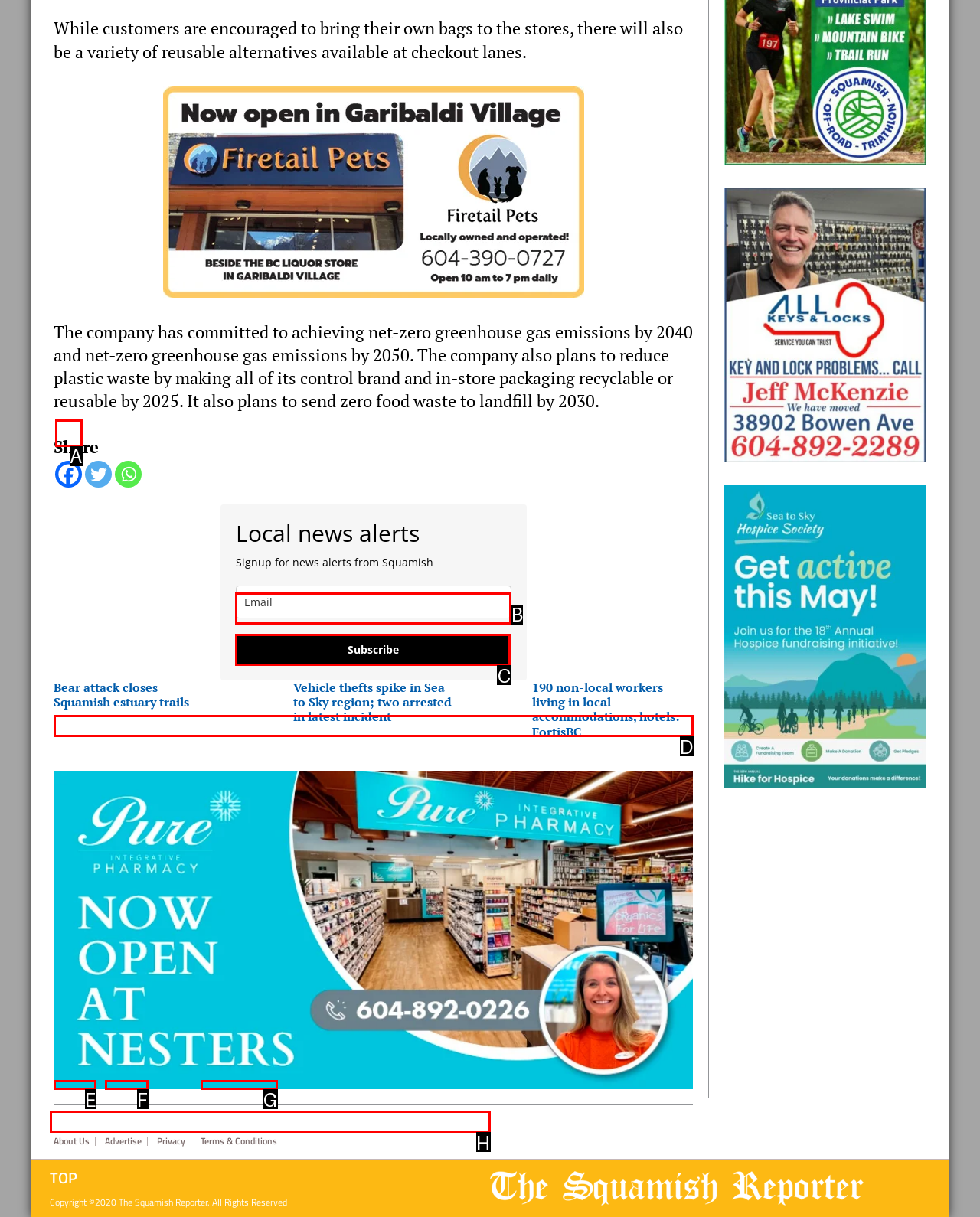Choose the letter of the option that needs to be clicked to perform the task: Subscribe to news alerts from Squamish. Answer with the letter.

C